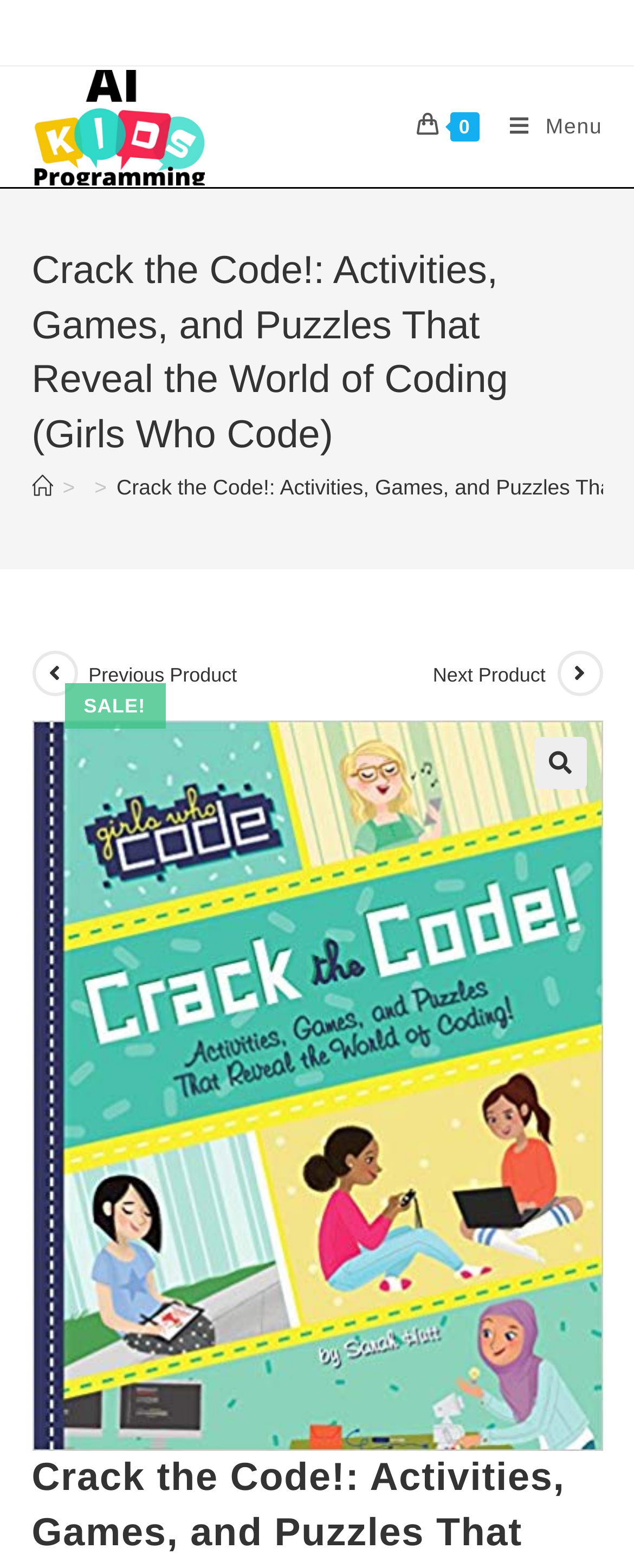Please pinpoint the bounding box coordinates for the region I should click to adhere to this instruction: "Go to Home".

[0.05, 0.303, 0.083, 0.319]